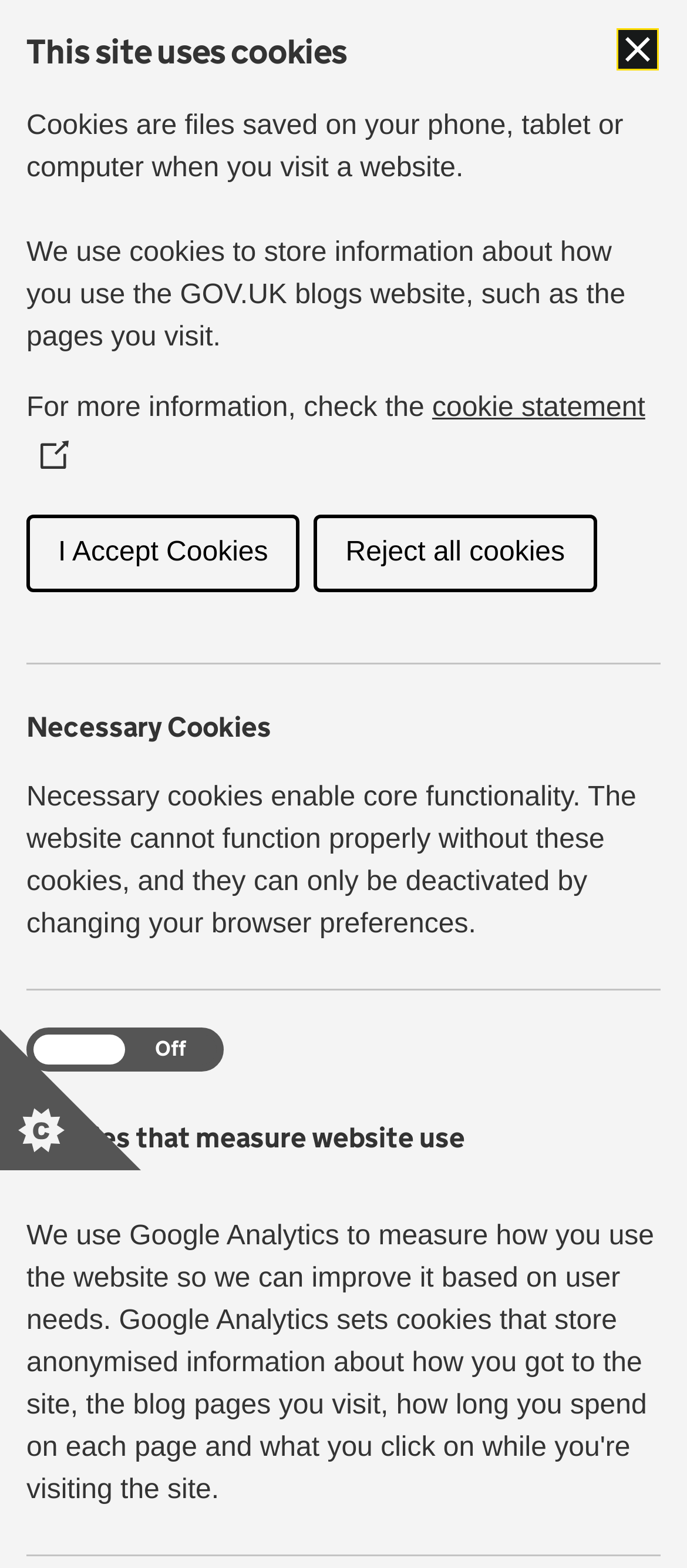Please identify the bounding box coordinates of the clickable area that will fulfill the following instruction: "Visit the 'Government Digital Service' page". The coordinates should be in the format of four float numbers between 0 and 1, i.e., [left, top, right, bottom].

[0.038, 0.148, 0.767, 0.233]